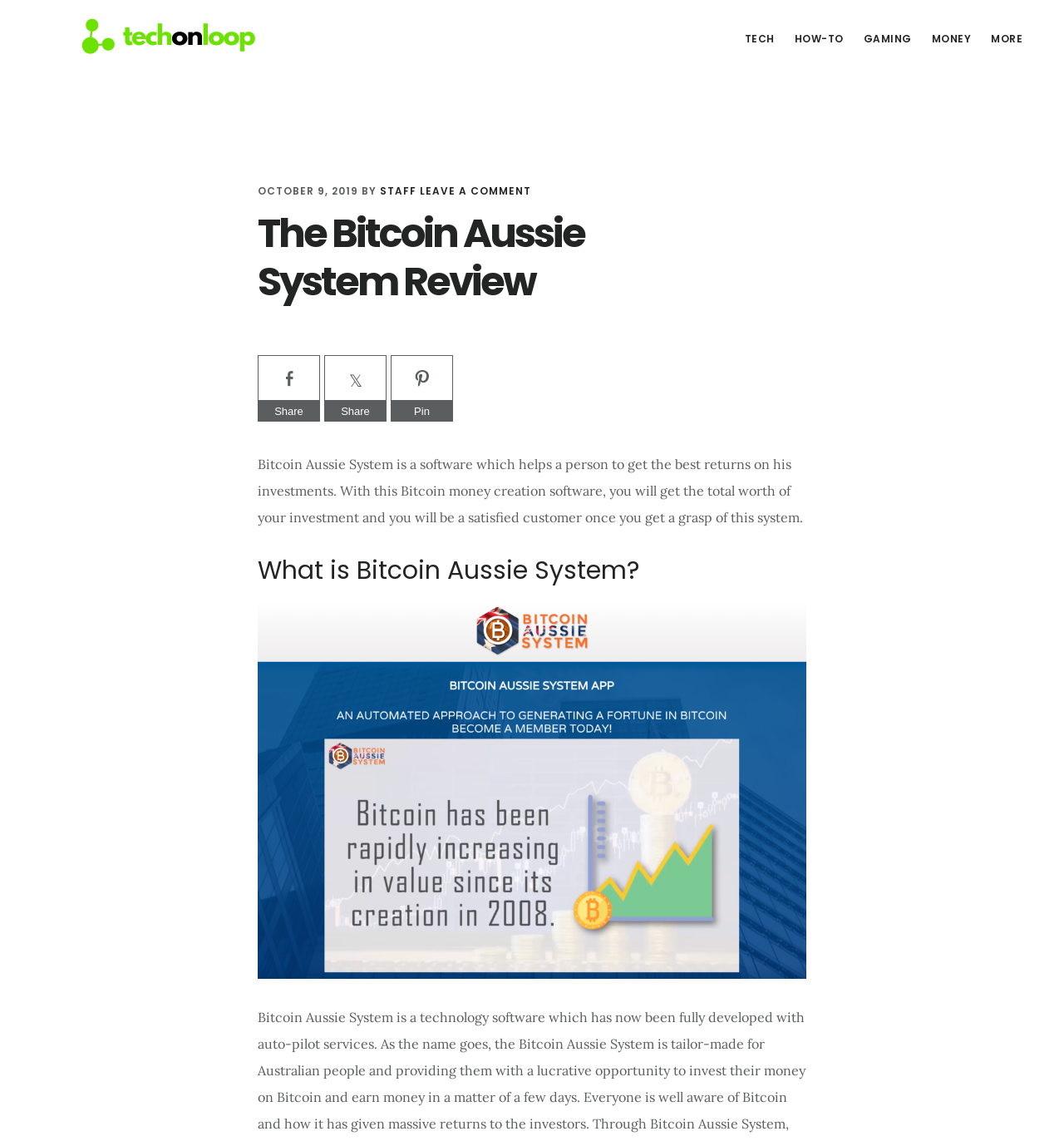Find the UI element described as: "Leave a Comment" and predict its bounding box coordinates. Ensure the coordinates are four float numbers between 0 and 1, [left, top, right, bottom].

[0.395, 0.161, 0.499, 0.173]